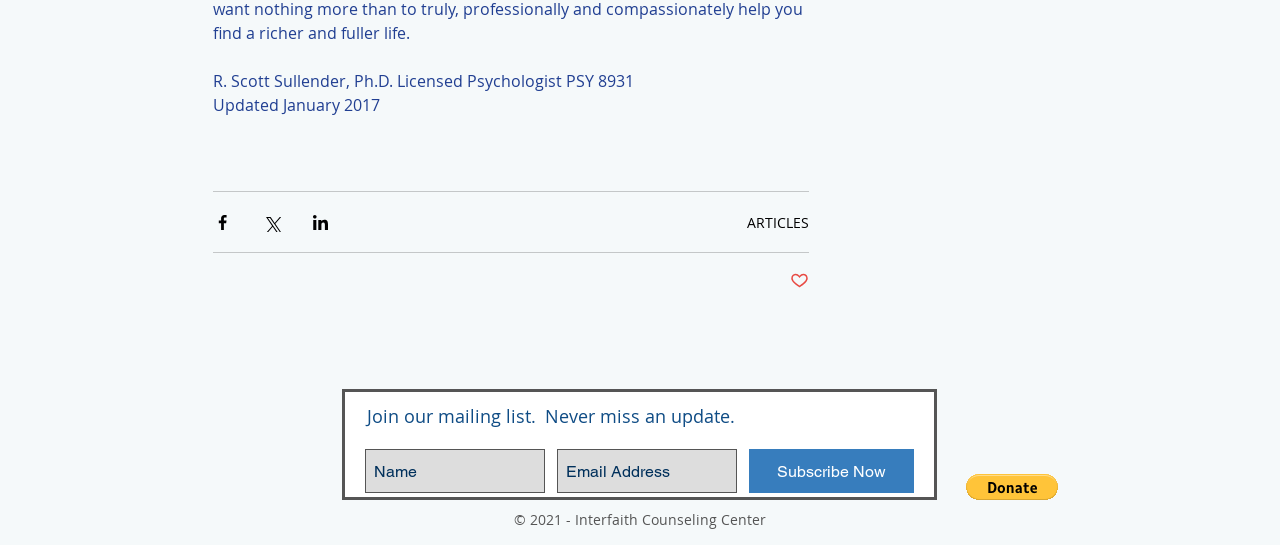What is the copyright year of the Interfaith Counseling Center?
Give a detailed response to the question by analyzing the screenshot.

The copyright year is mentioned at the bottom of the webpage, in the static text element '© 2021 - Interfaith Counseling Center'.